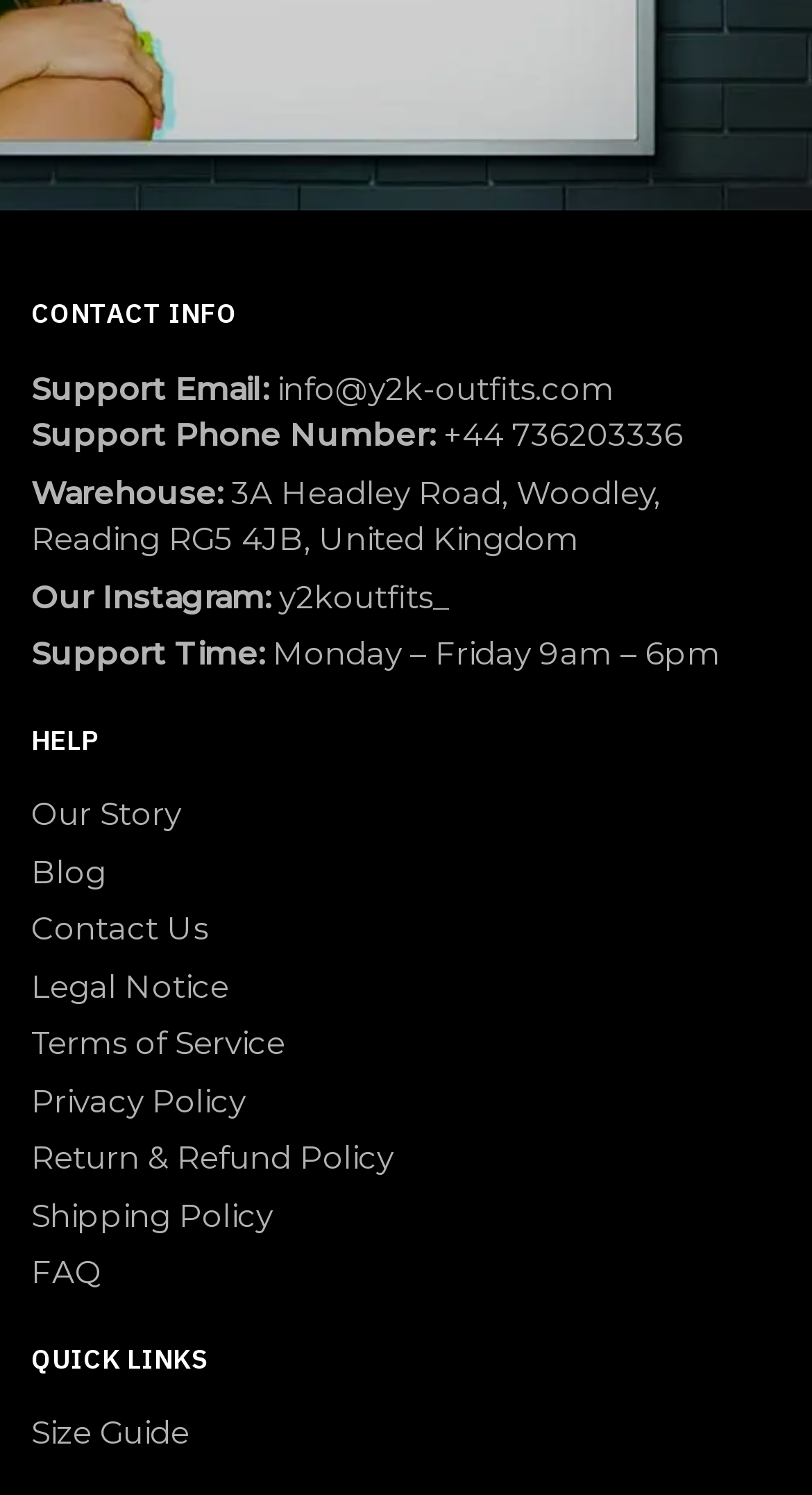Please specify the bounding box coordinates of the clickable region to carry out the following instruction: "View contact information". The coordinates should be four float numbers between 0 and 1, in the format [left, top, right, bottom].

[0.038, 0.198, 0.292, 0.222]